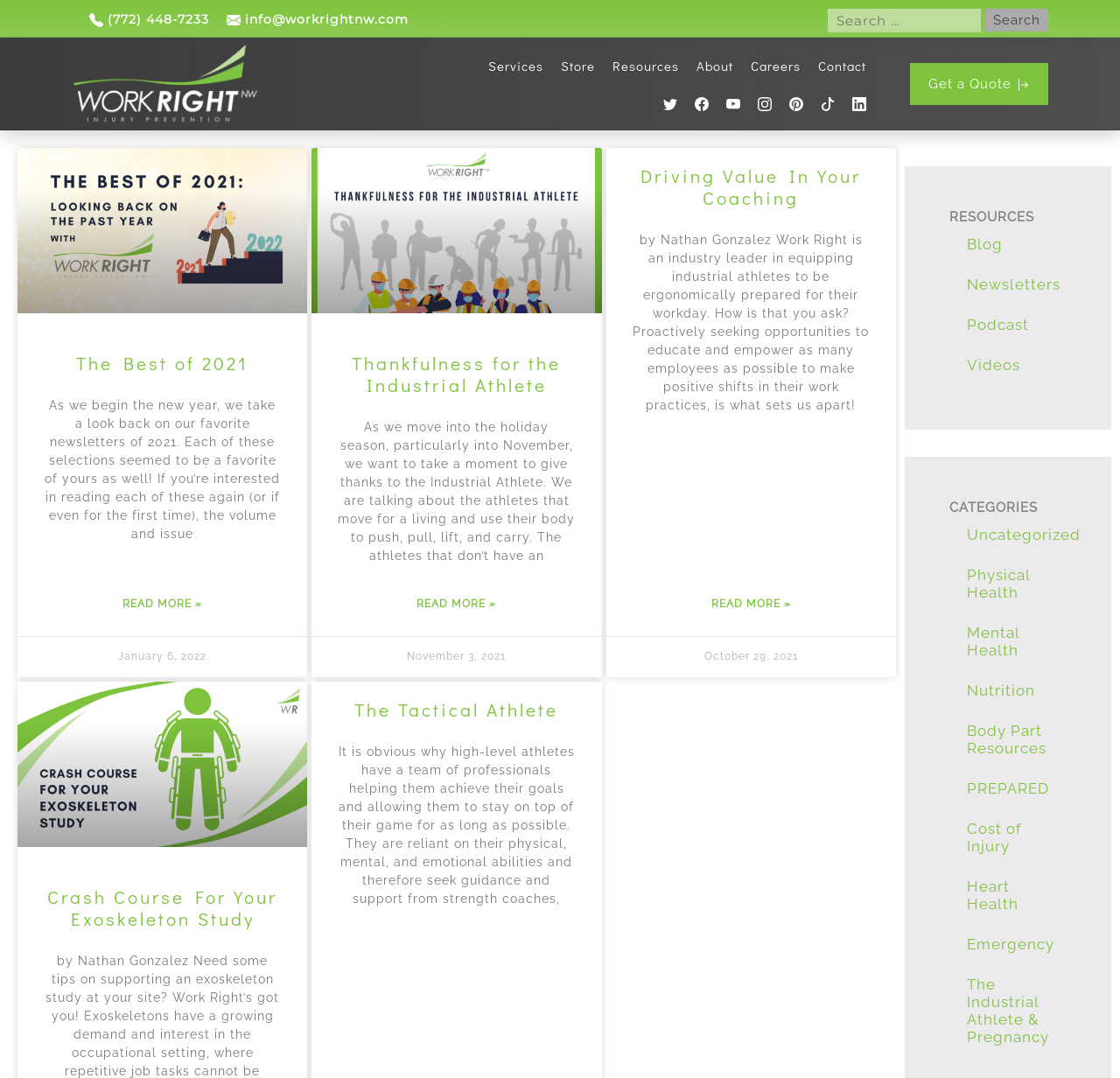Find the bounding box coordinates of the clickable area that will achieve the following instruction: "Read more about The Best of 2021".

[0.109, 0.546, 0.181, 0.574]